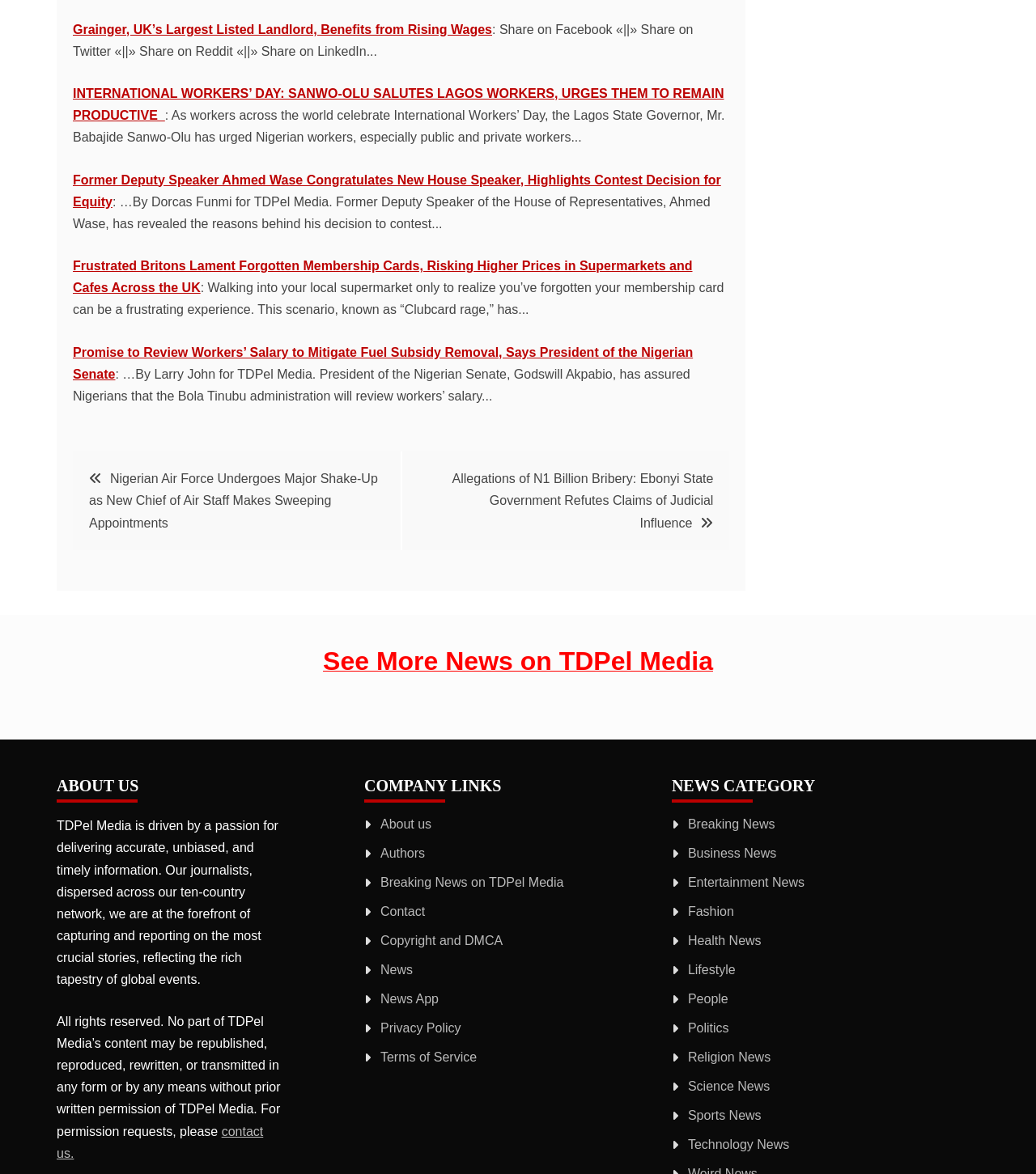What is the title of the first news article?
Please look at the screenshot and answer in one word or a short phrase.

Grainger, UK’s Largest Listed Landlord, Benefits from Rising Wages